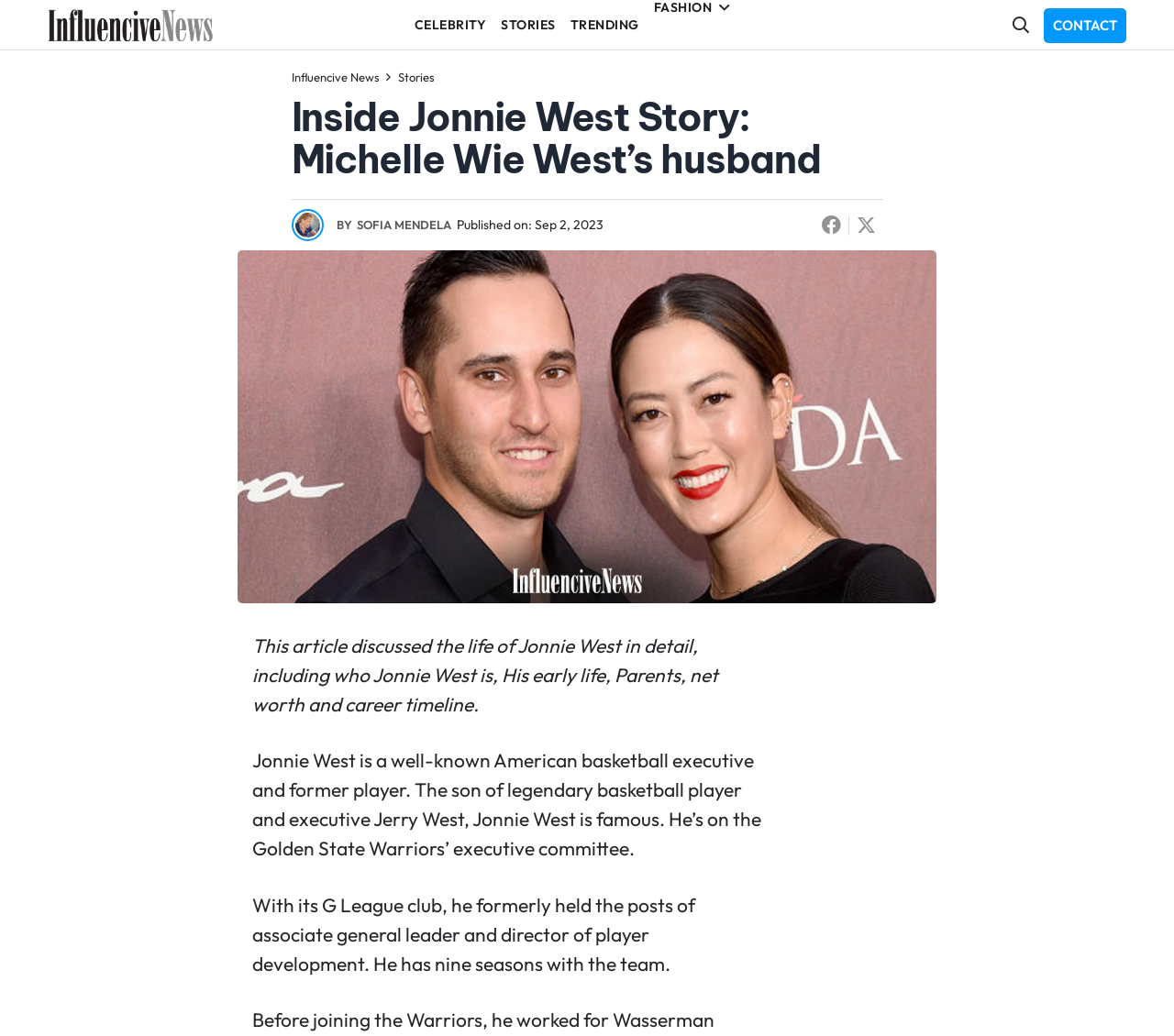What is Jonnie West's profession?
Based on the image, provide your answer in one word or phrase.

Basketball executive and former player